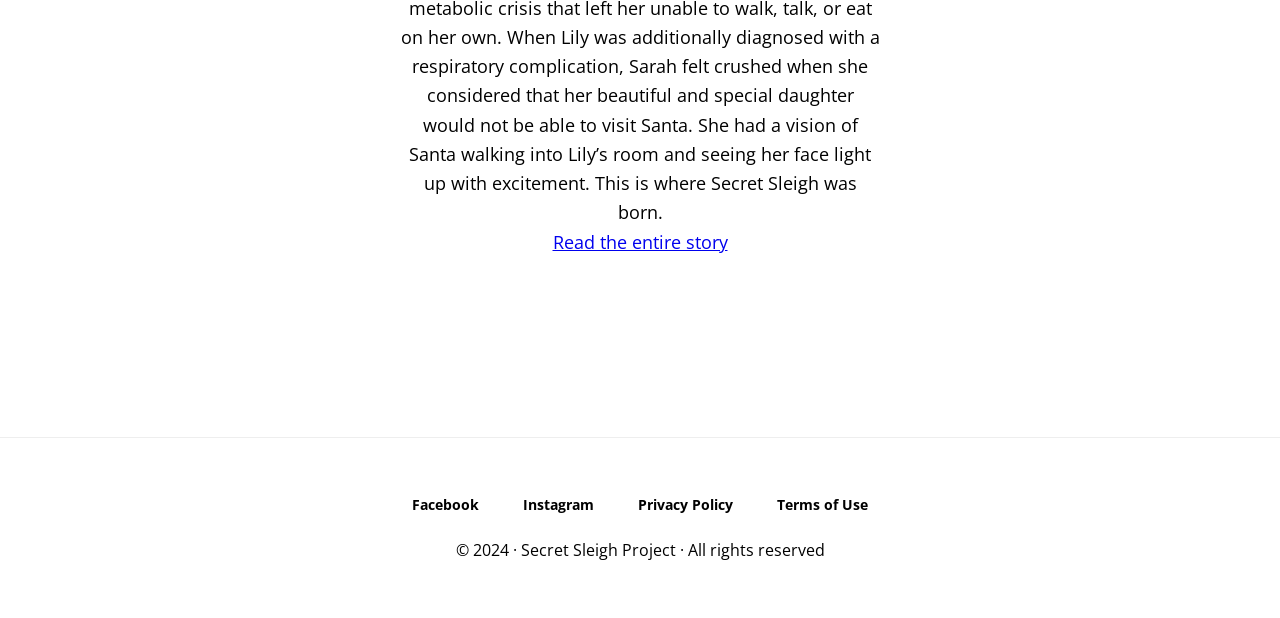Answer succinctly with a single word or phrase:
What social media platforms are linked on the webpage?

Facebook and Instagram